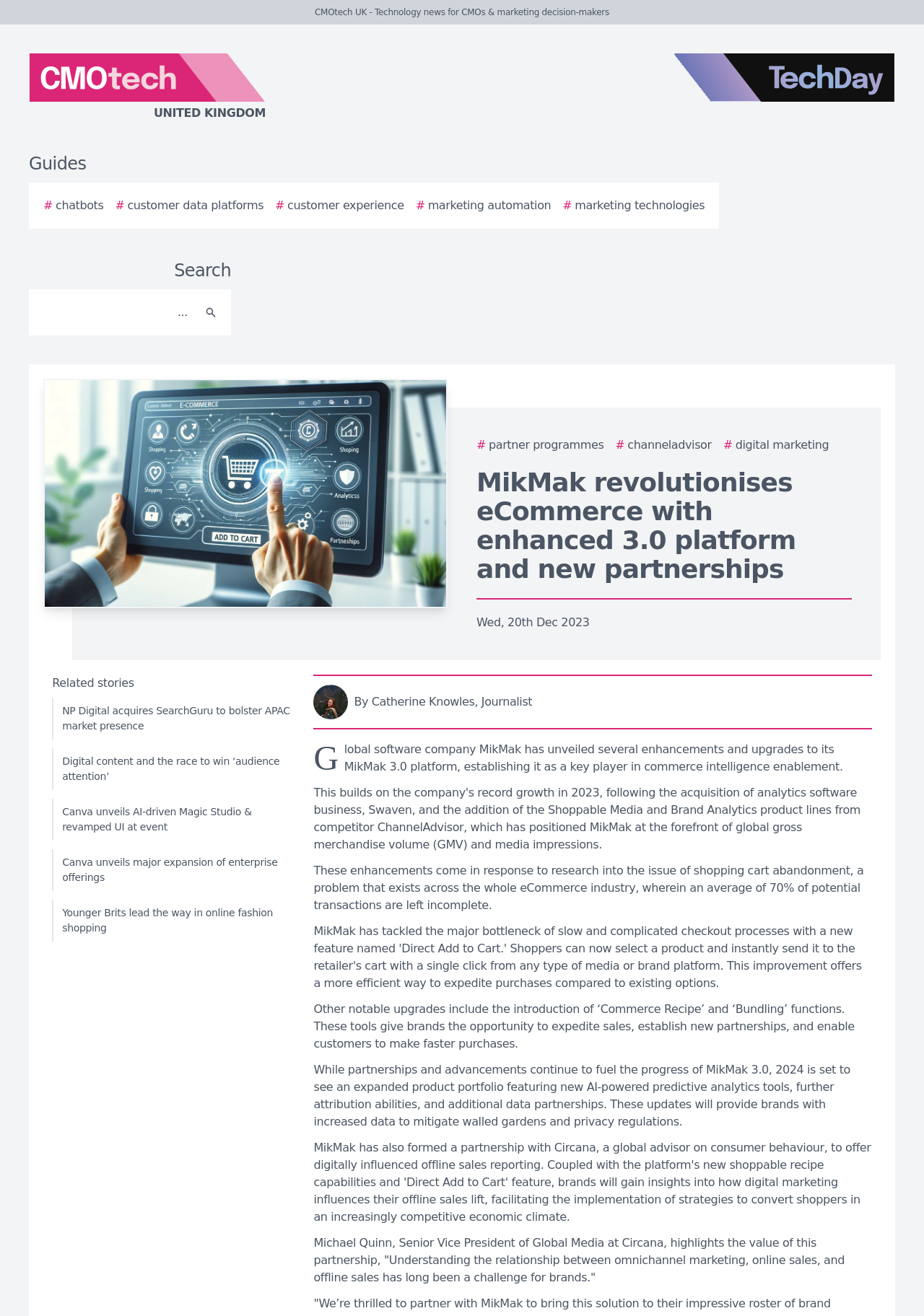What is the name of the company that unveiled eCommerce platform upgrades?
Provide an in-depth and detailed answer to the question.

Based on the webpage content, specifically the heading 'MikMak revolutionises eCommerce with enhanced 3.0 platform and new partnerships', it is clear that MikMak is the company that unveiled eCommerce platform upgrades.